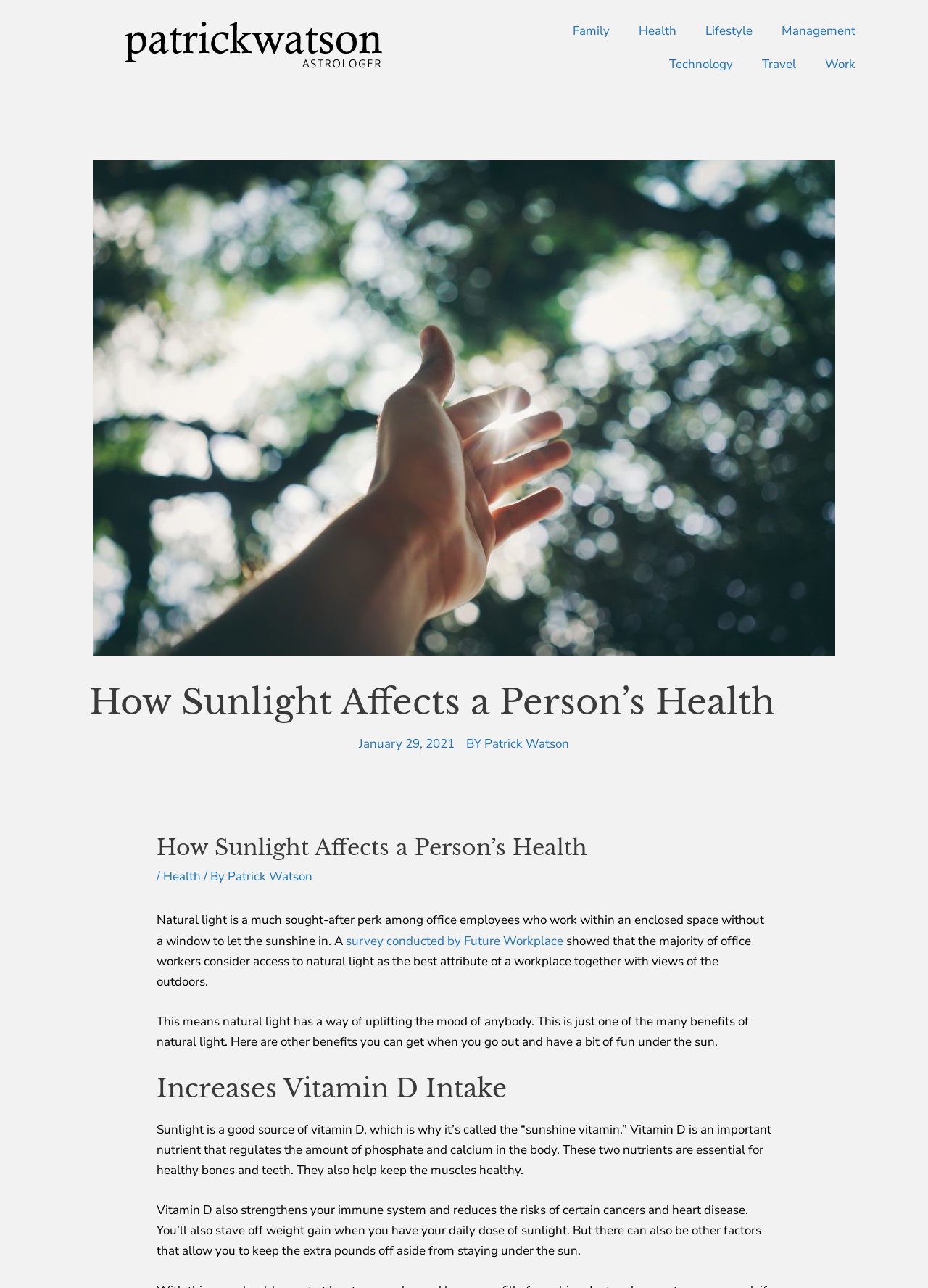What is the topic of the article?
Using the image as a reference, give an elaborate response to the question.

The topic of the article is indicated by the heading 'How Sunlight Affects a Person’s Health' which is located below the image of a person connected with nature, and it is also mentioned in the header as non-landmark element.